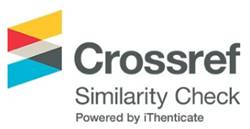What colors are used in the Crossref Similarity Check logo?
Answer the question in as much detail as possible.

The logo incorporates vibrant geometric shapes in shades of orange, yellow, and blue, symbolizing a collaborative approach to maintaining high standards in scholarly publishing.